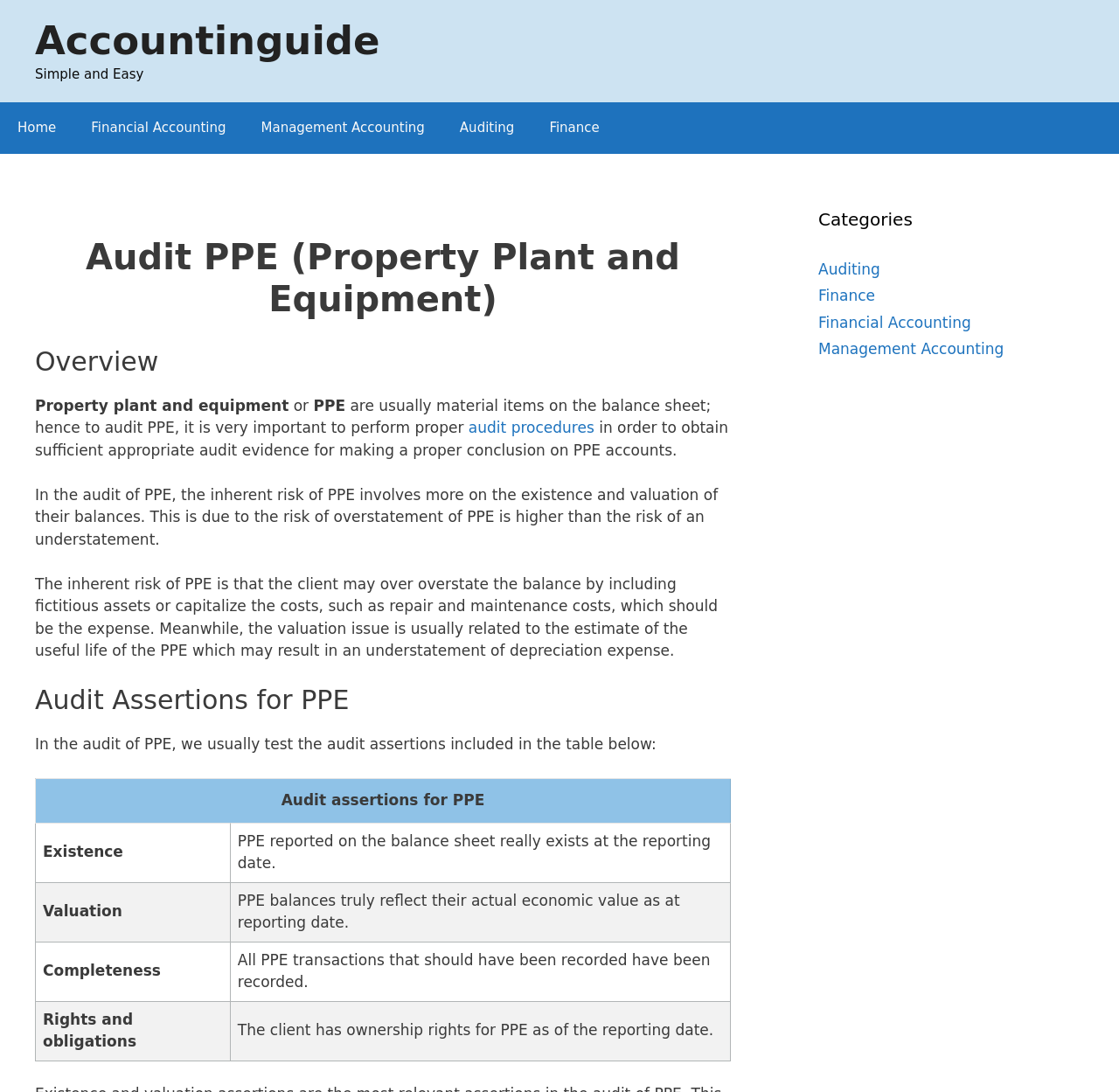Locate the bounding box coordinates of the clickable area to execute the instruction: "Click on the 'Audit PPE (Property Plant and Equipment)' heading". Provide the coordinates as four float numbers between 0 and 1, represented as [left, top, right, bottom].

[0.031, 0.216, 0.653, 0.293]